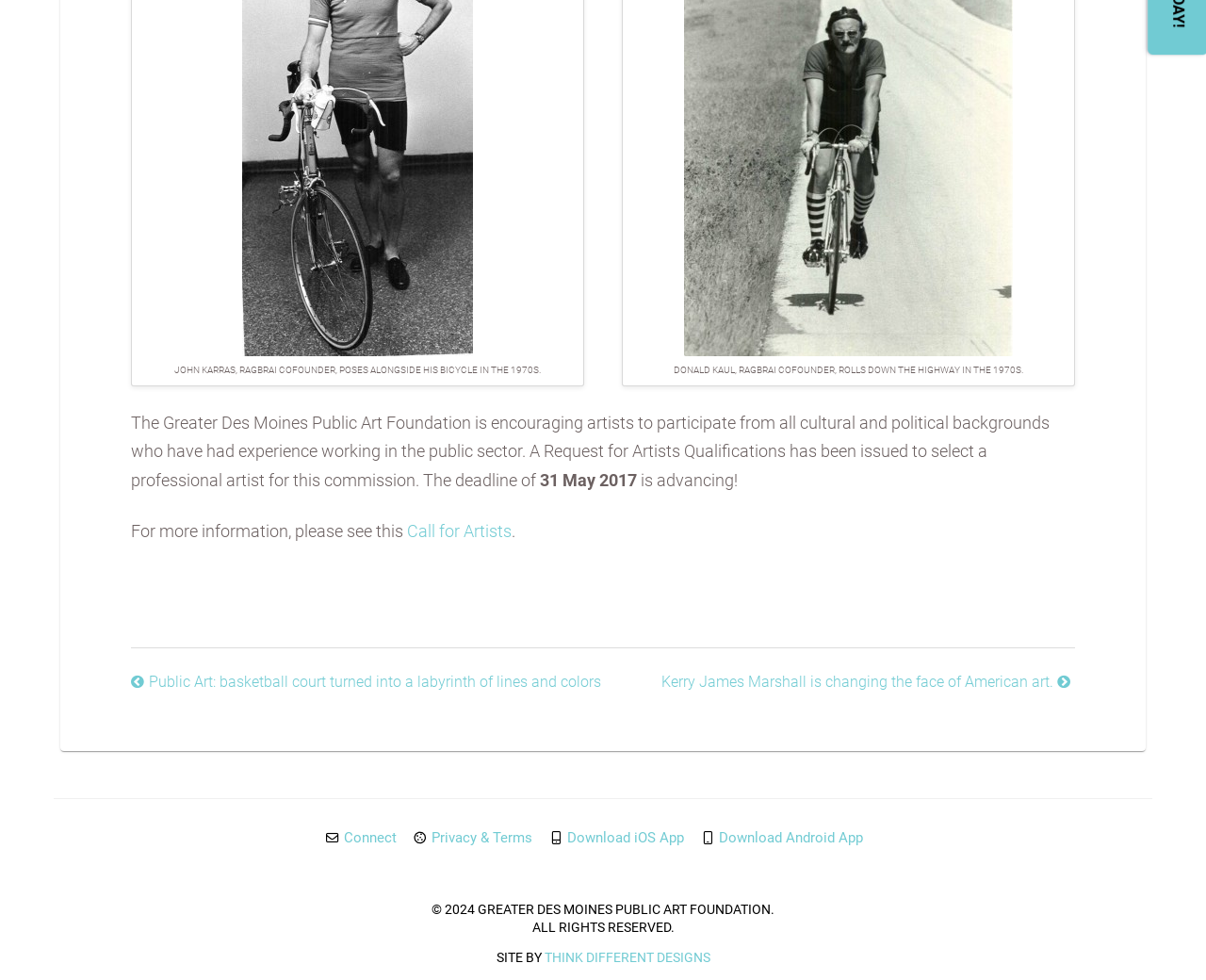Given the element description Connect, specify the bounding box coordinates of the corresponding UI element in the format (top-left x, top-left y, bottom-right x, bottom-right y). All values must be between 0 and 1.

[0.27, 0.839, 0.343, 0.881]